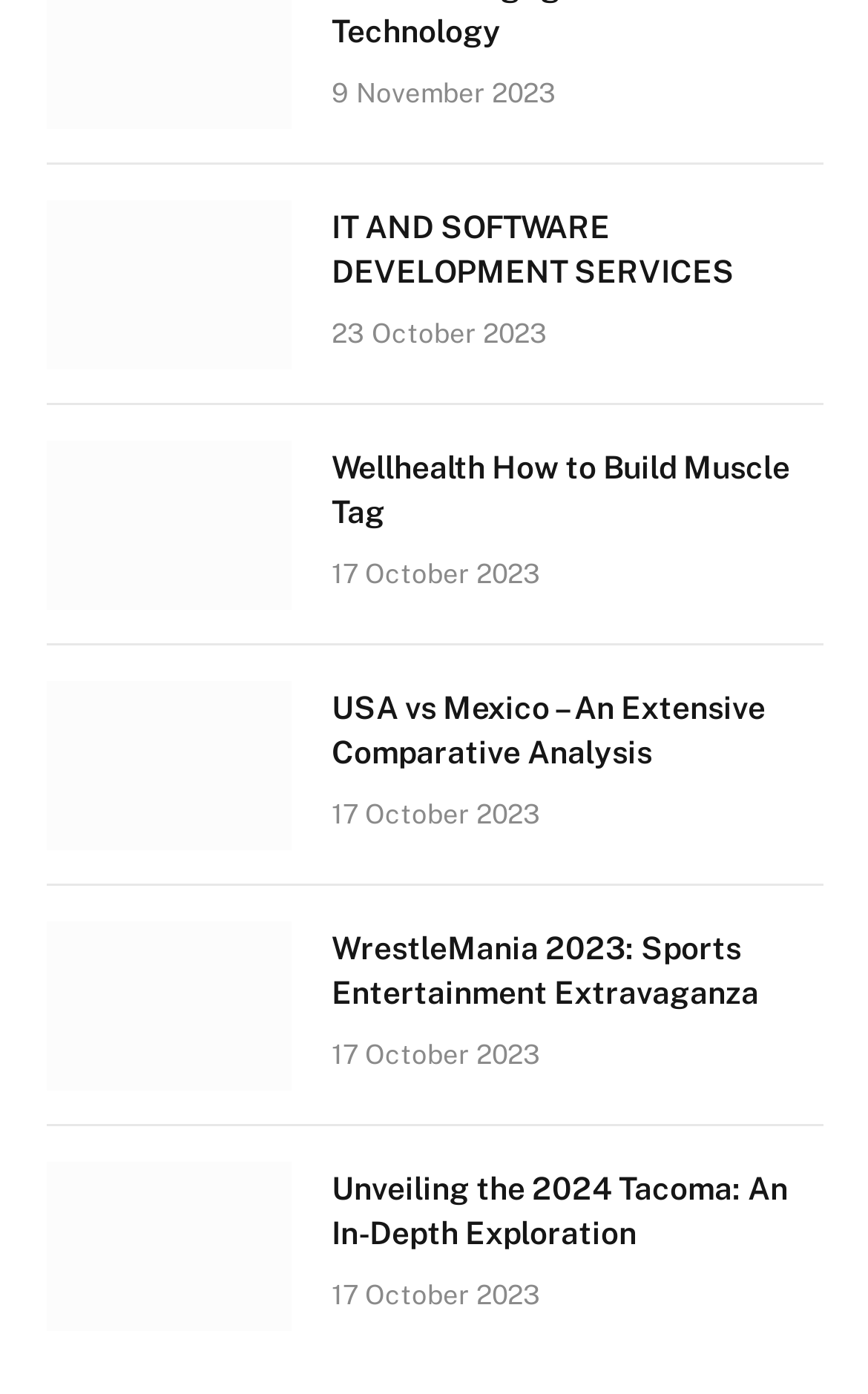Please identify the coordinates of the bounding box for the clickable region that will accomplish this instruction: "Click the link to view Election Day polls closing time".

None